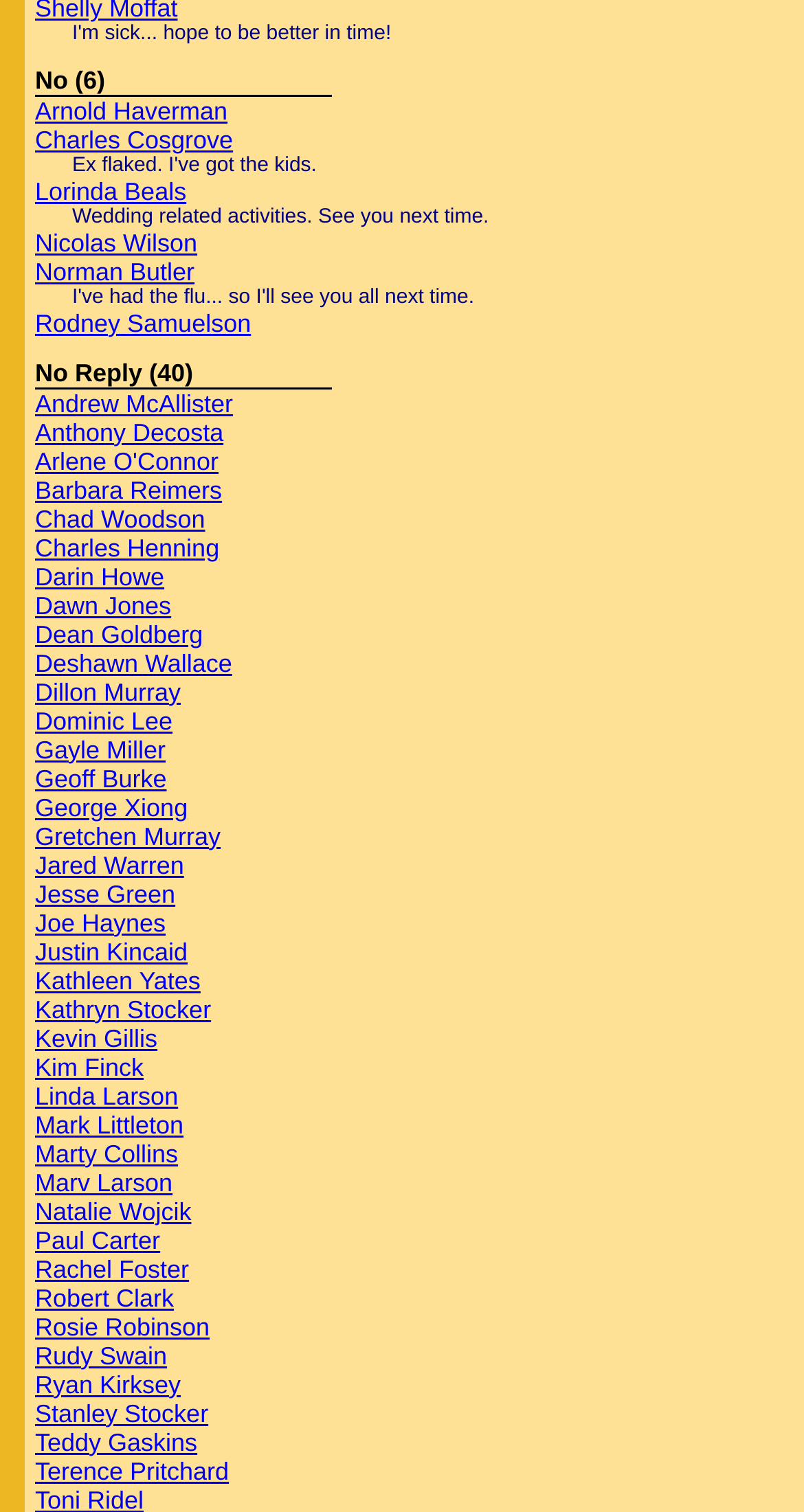Locate the bounding box coordinates of the region to be clicked to comply with the following instruction: "Check Covid-19 update". The coordinates must be four float numbers between 0 and 1, in the form [left, top, right, bottom].

None